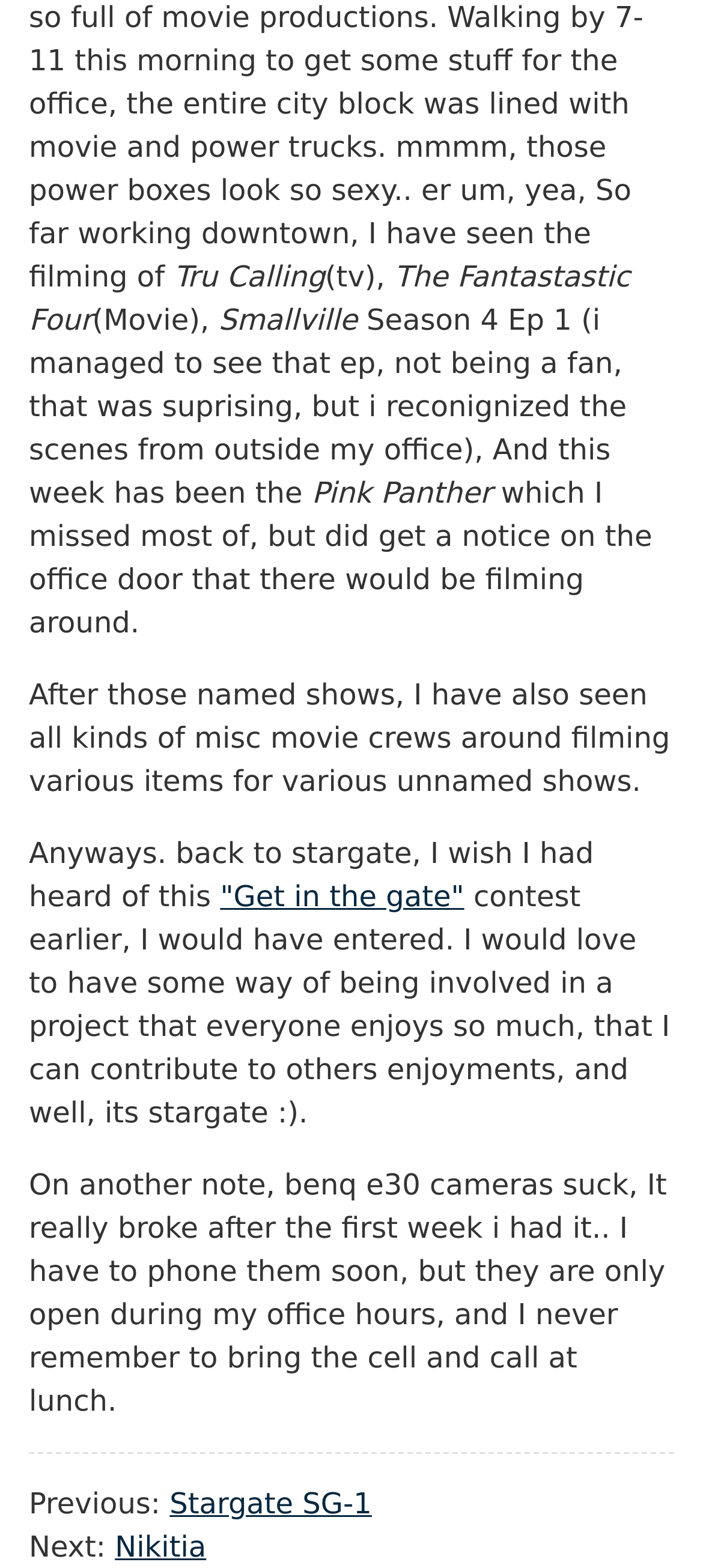What is the name of the contest mentioned in the text?
Using the image, provide a concise answer in one word or a short phrase.

Get in the gate